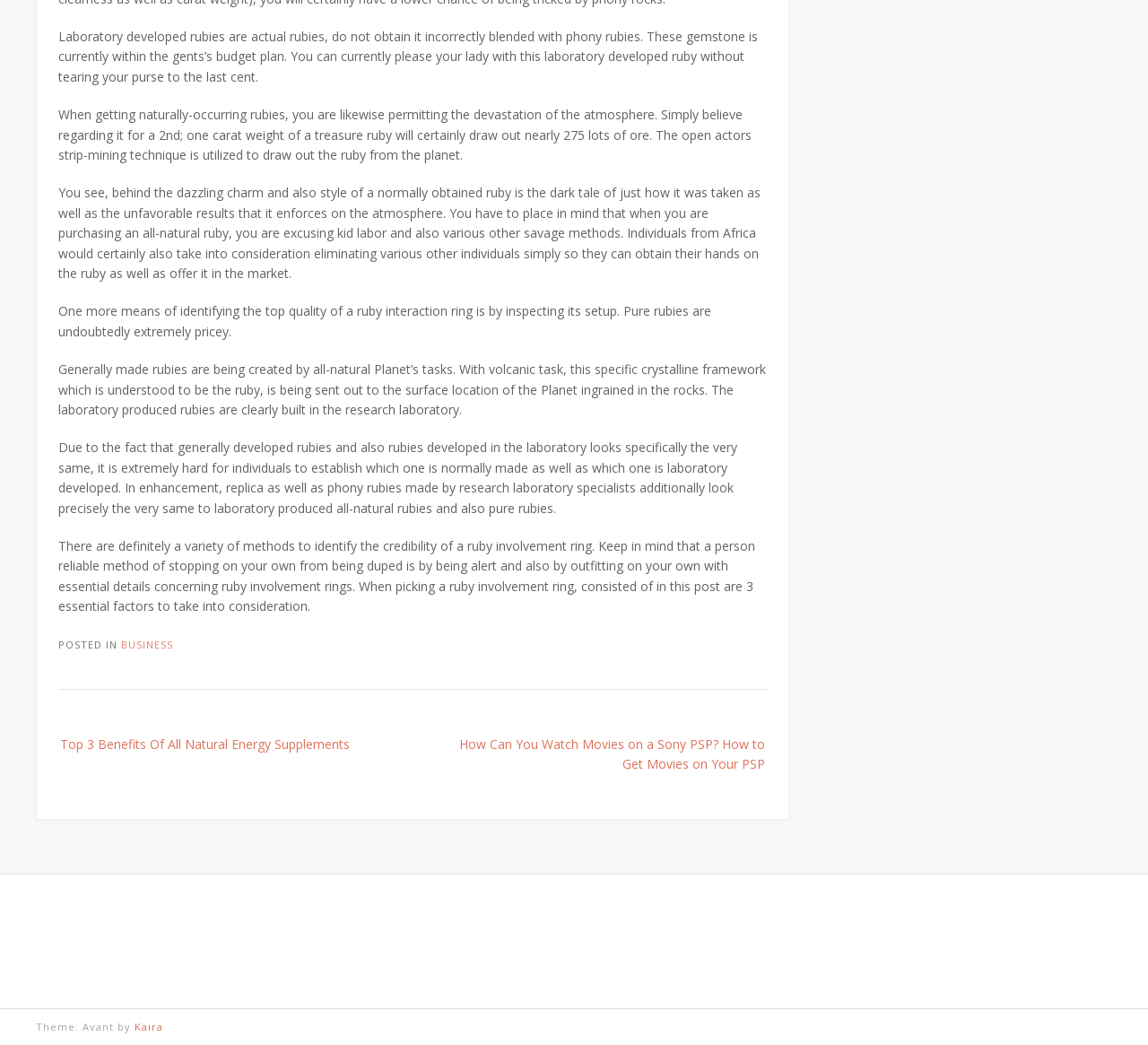What is the theme of the webpage?
Based on the image, answer the question with as much detail as possible.

The static text element at the bottom of the webpage mentions 'Theme: Avant by Kaira', indicating that the theme of the webpage is Avant, designed by Kaira.